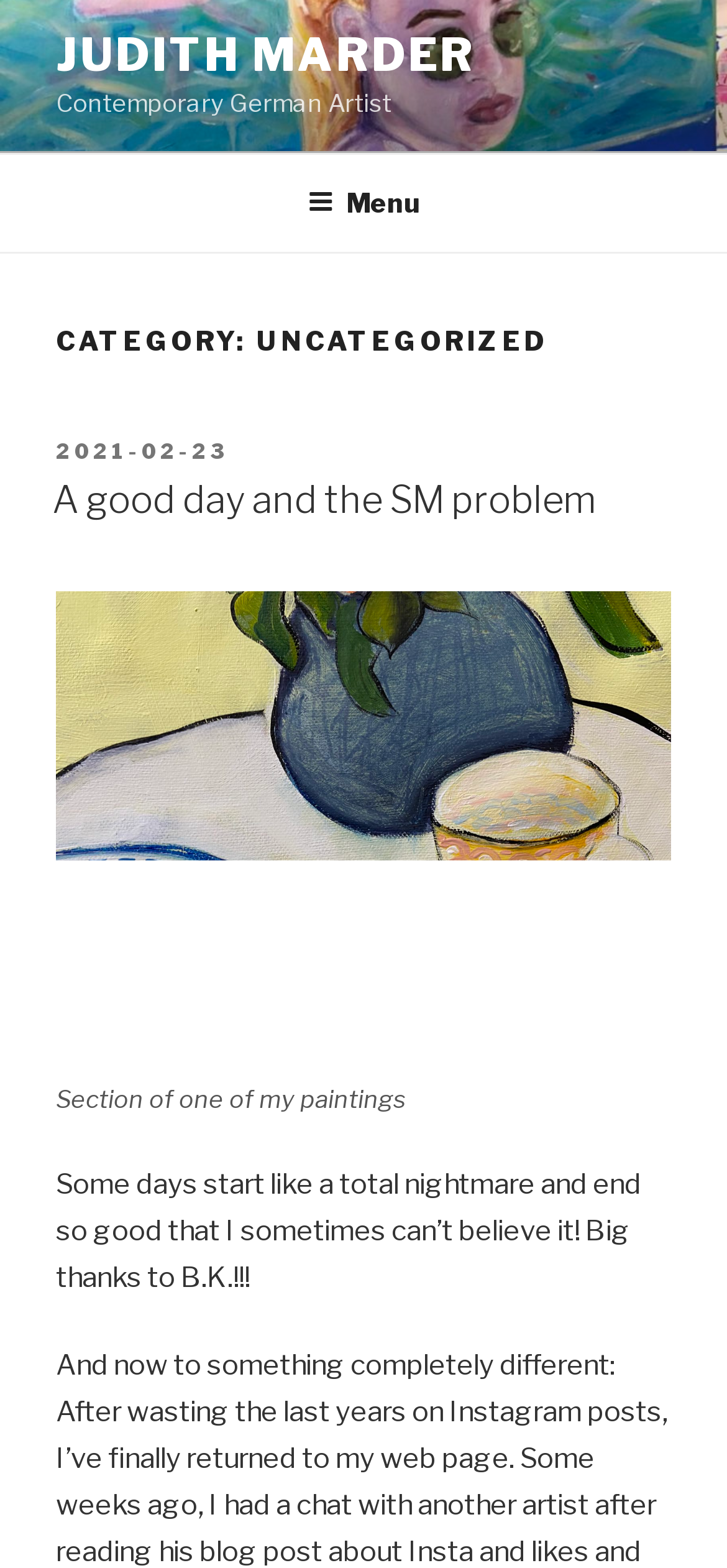From the image, can you give a detailed response to the question below:
What is the title of the post?

The title of the post can be found in the heading element with the text 'A good day and the SM problem', which is located below the category heading.